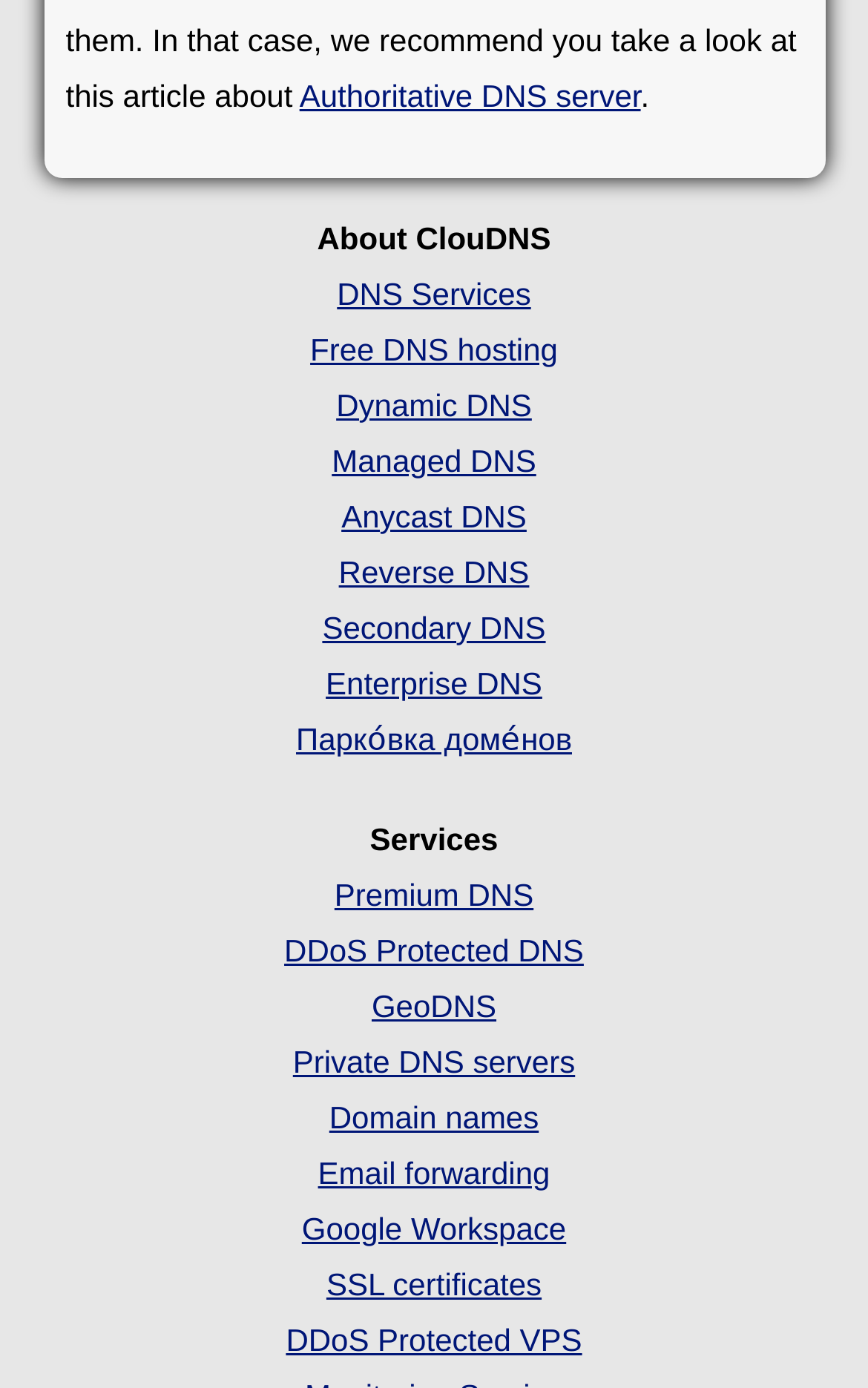How many DNS services are listed?
Look at the image and respond with a one-word or short-phrase answer.

14